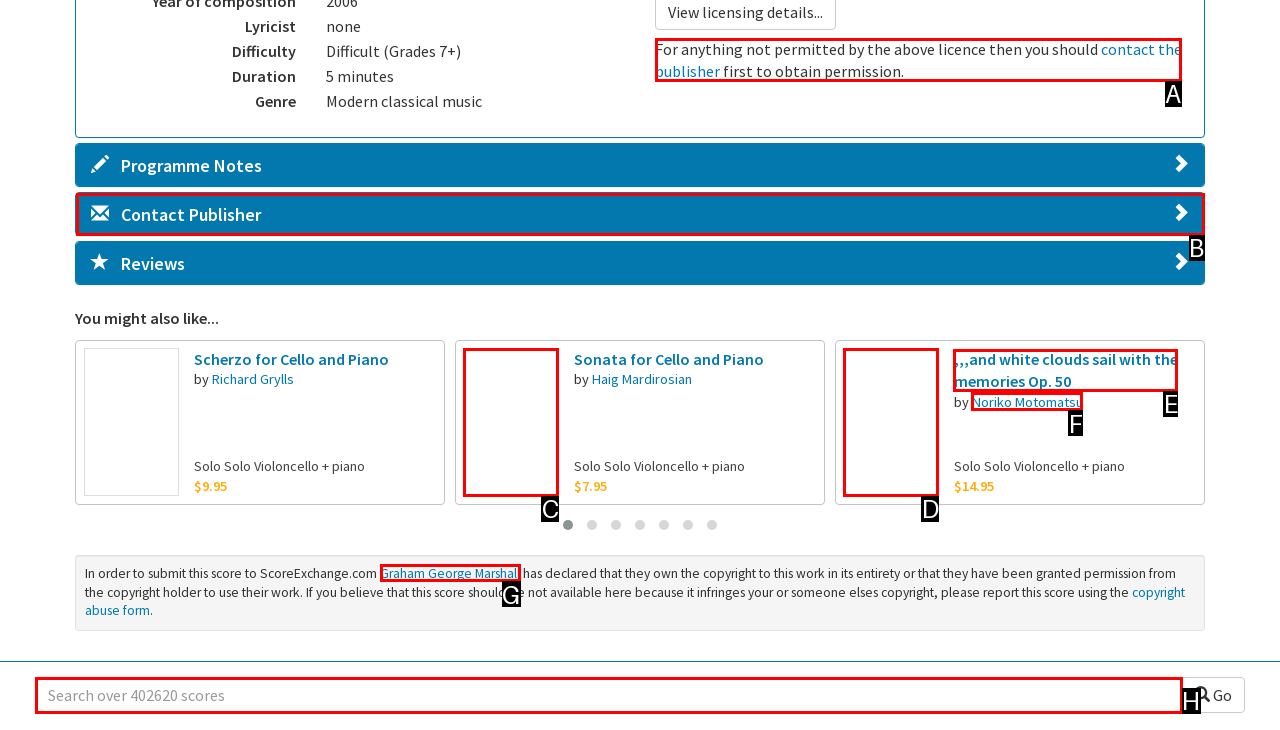Point out the letter of the HTML element you should click on to execute the task: Contact the publisher
Reply with the letter from the given options.

A